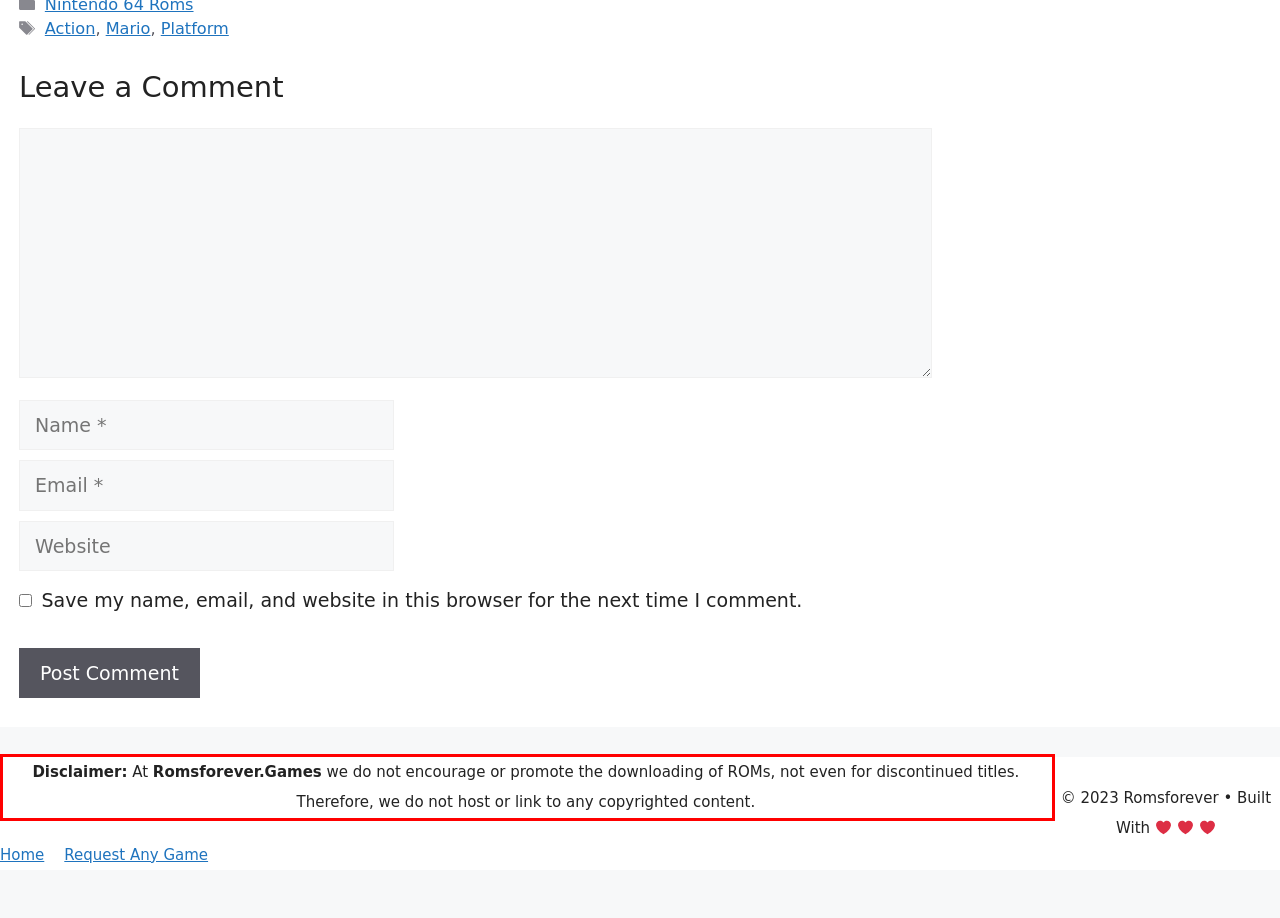Given a webpage screenshot, identify the text inside the red bounding box using OCR and extract it.

Disclaimer: At Romsforever.Games we do not encourage or promote the downloading of ROMs, not even for discontinued titles. Therefore, we do not host or link to any copyrighted content.